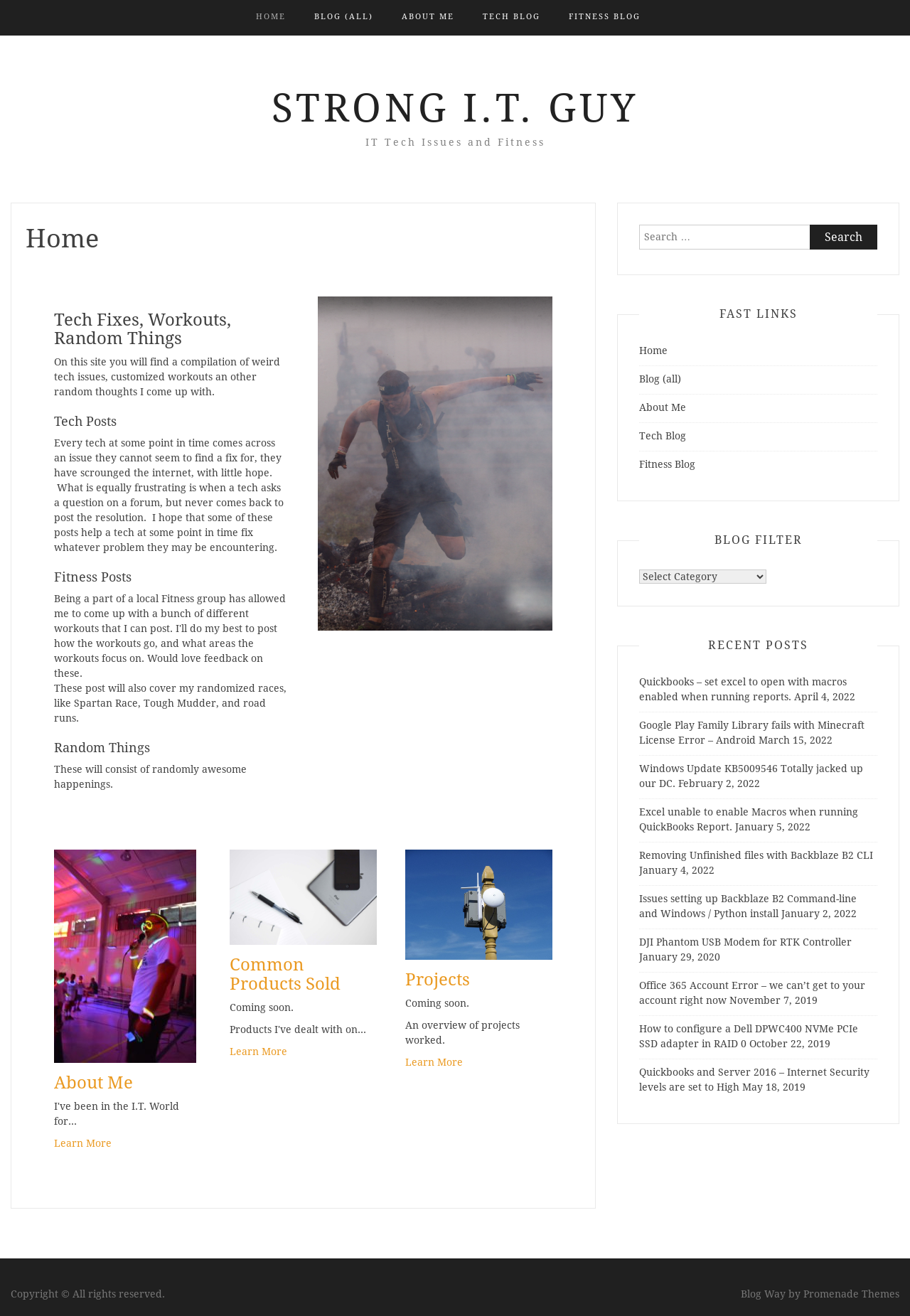Determine the bounding box coordinates for the area that needs to be clicked to fulfill this task: "Click on the 'WildAnswers' link at the top left". The coordinates must be given as four float numbers between 0 and 1, i.e., [left, top, right, bottom].

None